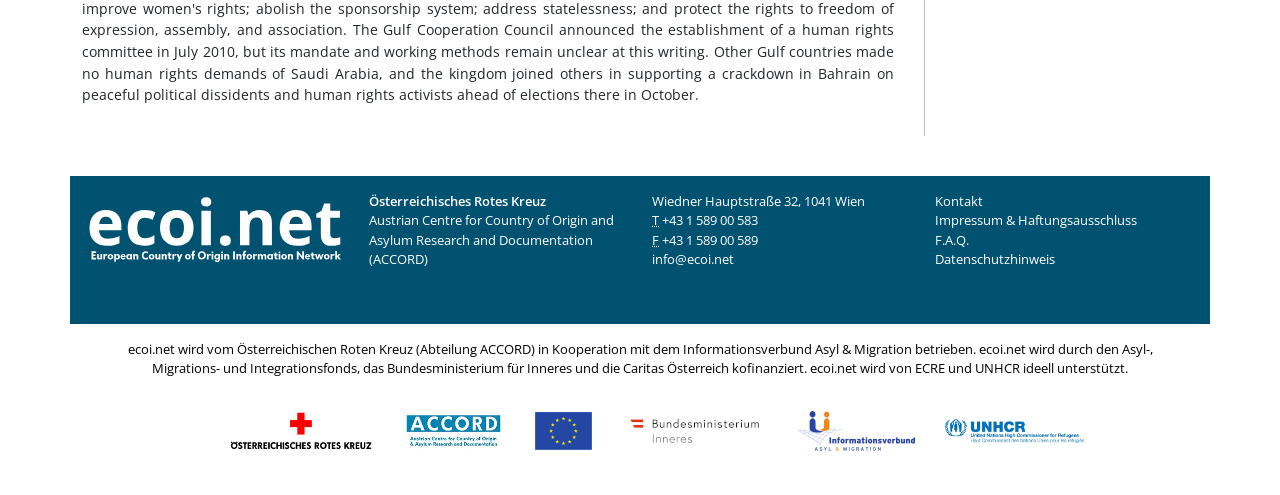Please specify the bounding box coordinates of the area that should be clicked to accomplish the following instruction: "send an email to info@ecoi.net". The coordinates should consist of four float numbers between 0 and 1, i.e., [left, top, right, bottom].

[0.509, 0.506, 0.573, 0.542]